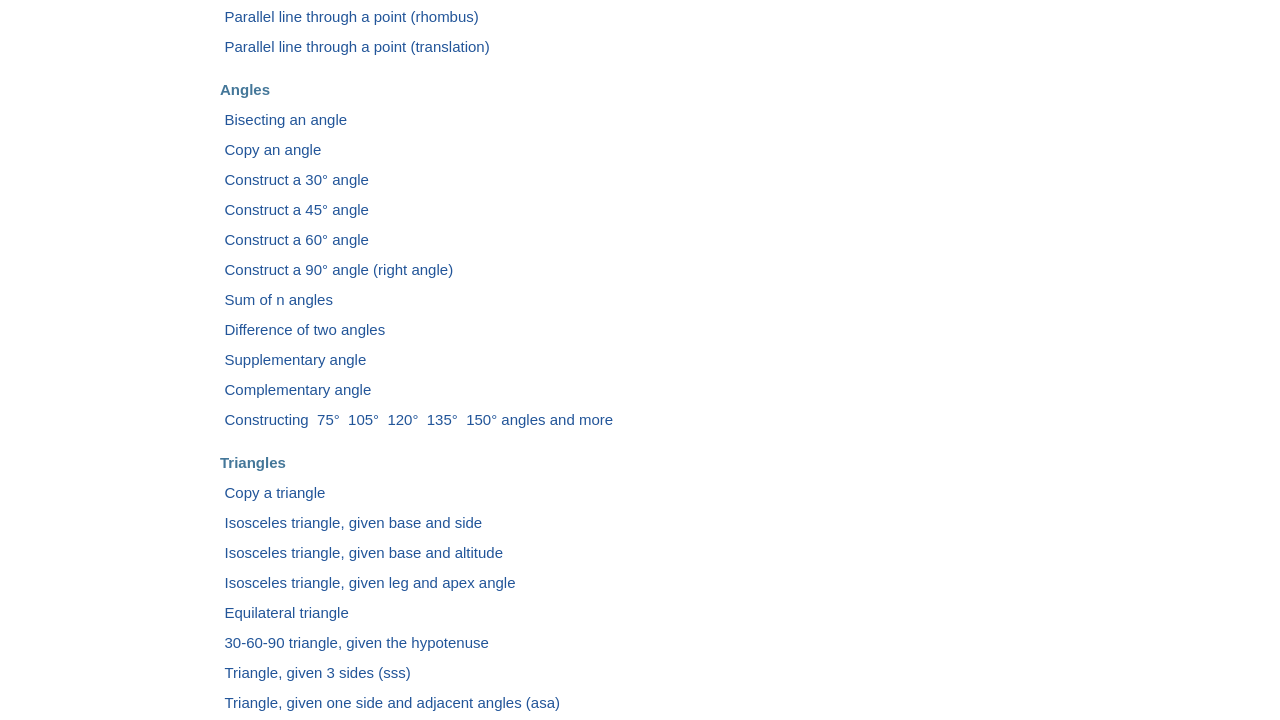Please give a one-word or short phrase response to the following question: 
What type of triangle can be constructed given a base and side?

Isosceles triangle